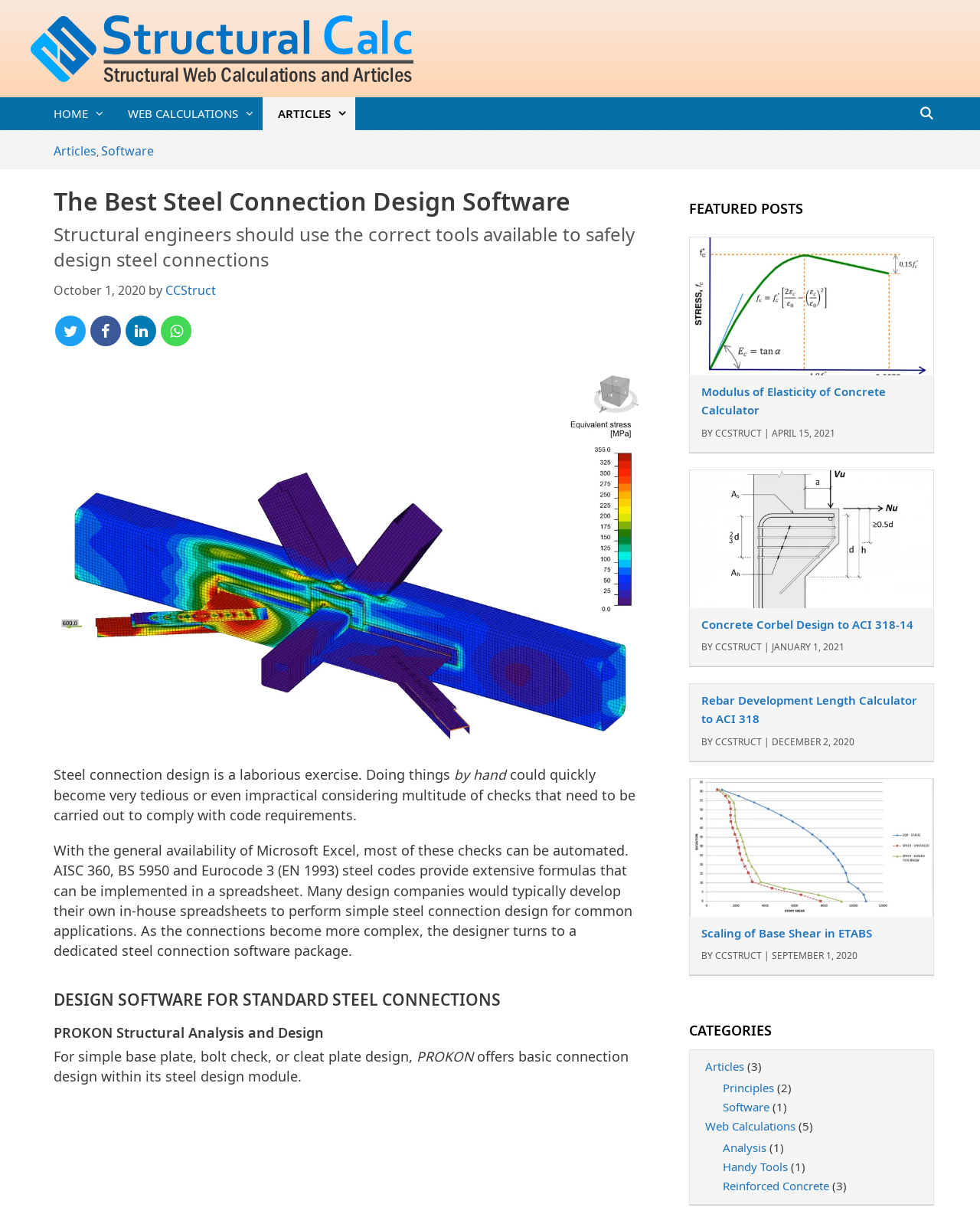Provide the bounding box coordinates of the HTML element described by the text: "linkedin". The coordinates should be in the format [left, top, right, bottom] with values between 0 and 1.

[0.128, 0.26, 0.159, 0.285]